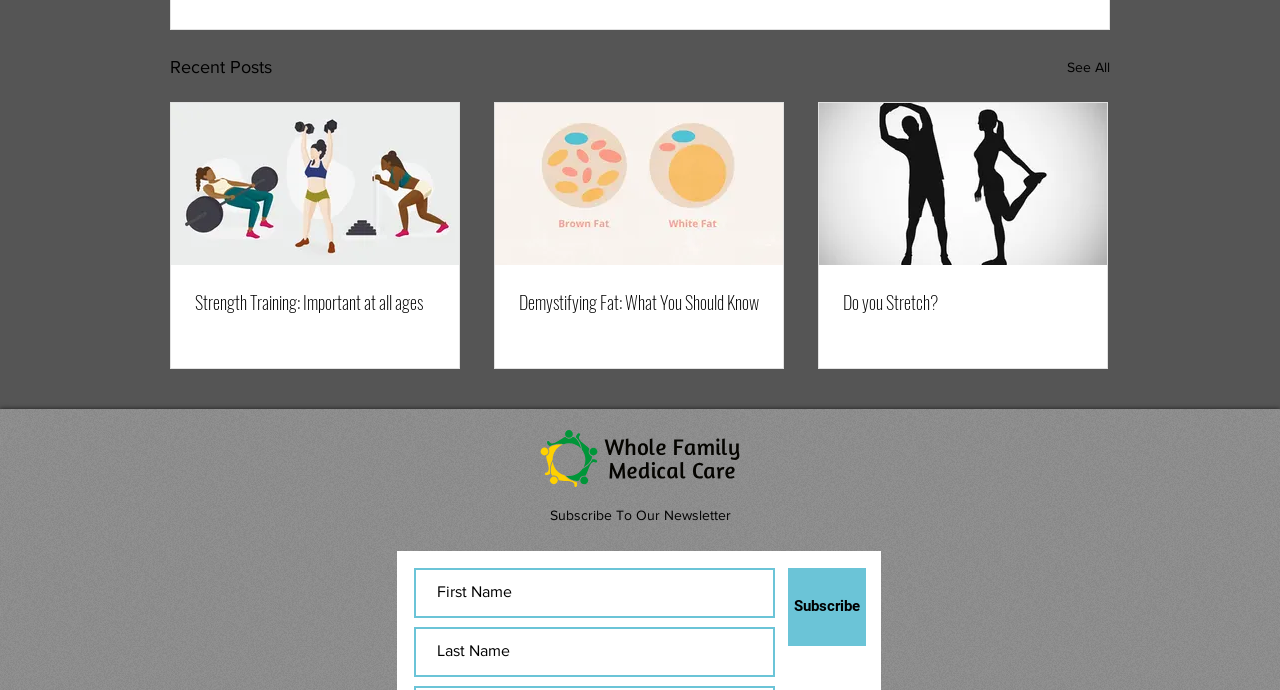Identify the bounding box coordinates of the clickable region required to complete the instruction: "Read 'Strength Training: Important at all ages'". The coordinates should be given as four float numbers within the range of 0 and 1, i.e., [left, top, right, bottom].

[0.152, 0.418, 0.34, 0.456]